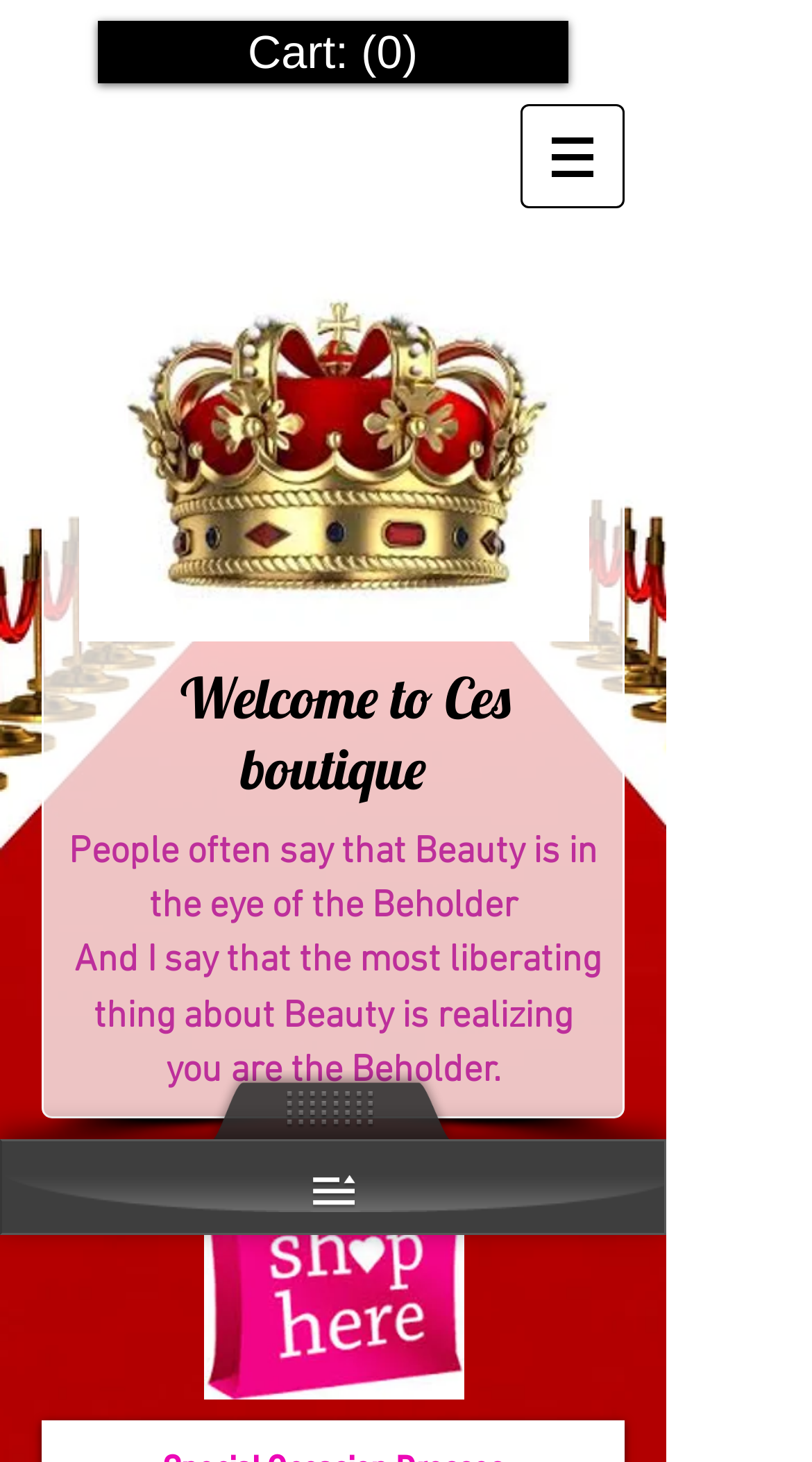Use one word or a short phrase to answer the question provided: 
What is the quote mentioned on the webpage?

Beauty is in the eye of the Beholder